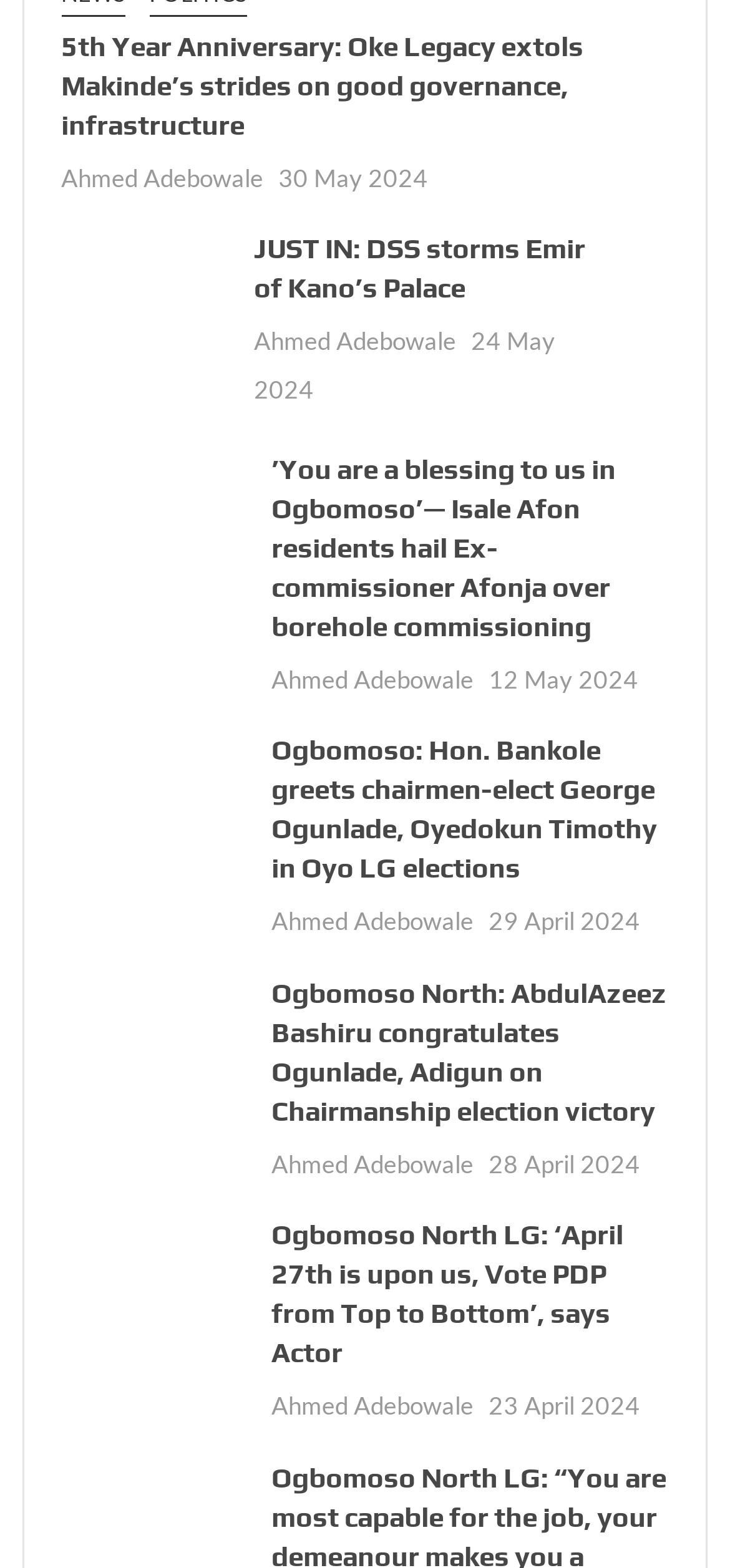Please identify the coordinates of the bounding box that should be clicked to fulfill this instruction: "View the article by Ahmed Adebowale".

[0.084, 0.103, 0.361, 0.122]